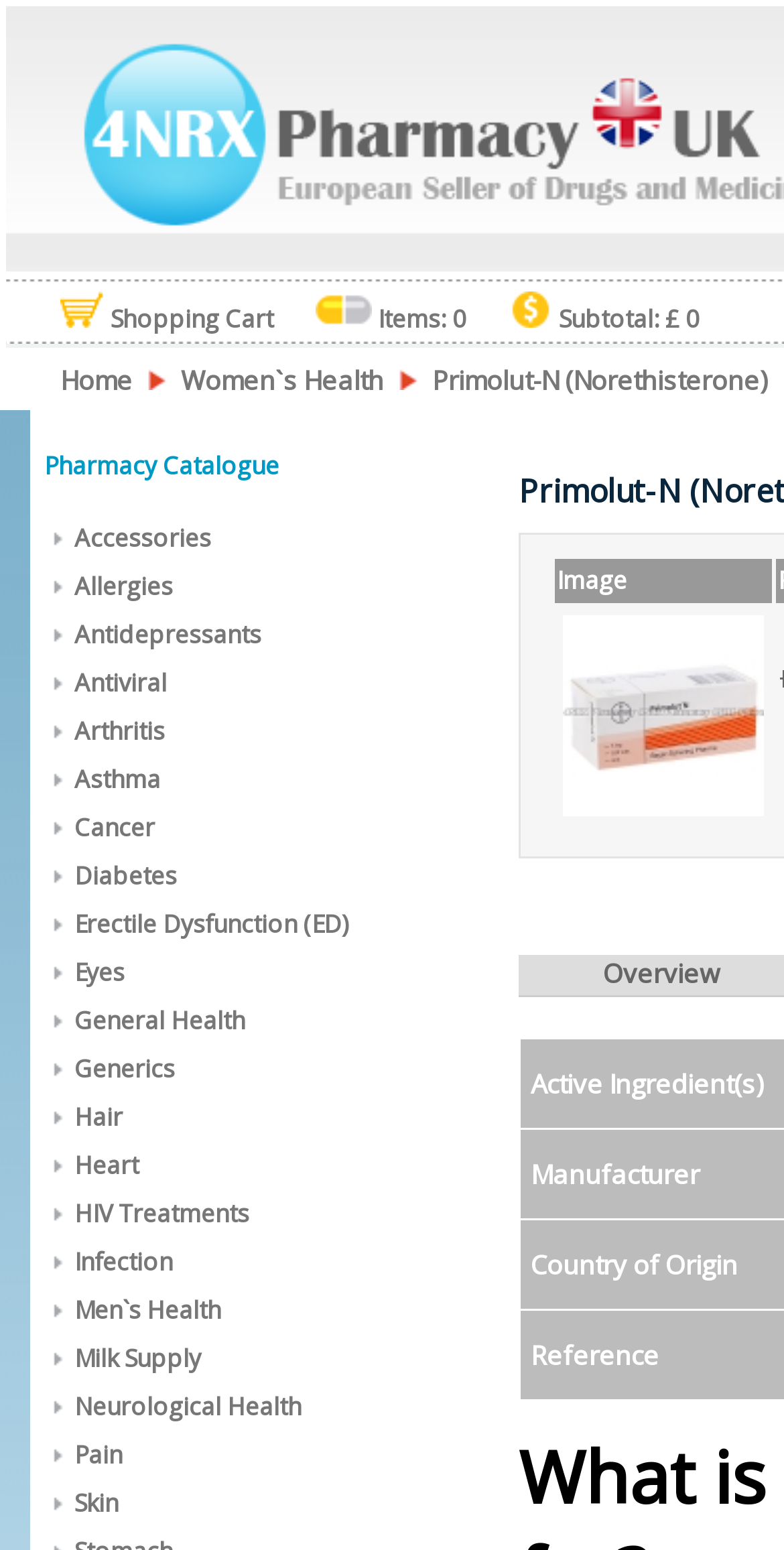What is the subtotal of the shopping cart?
Please answer using one word or phrase, based on the screenshot.

£ 0